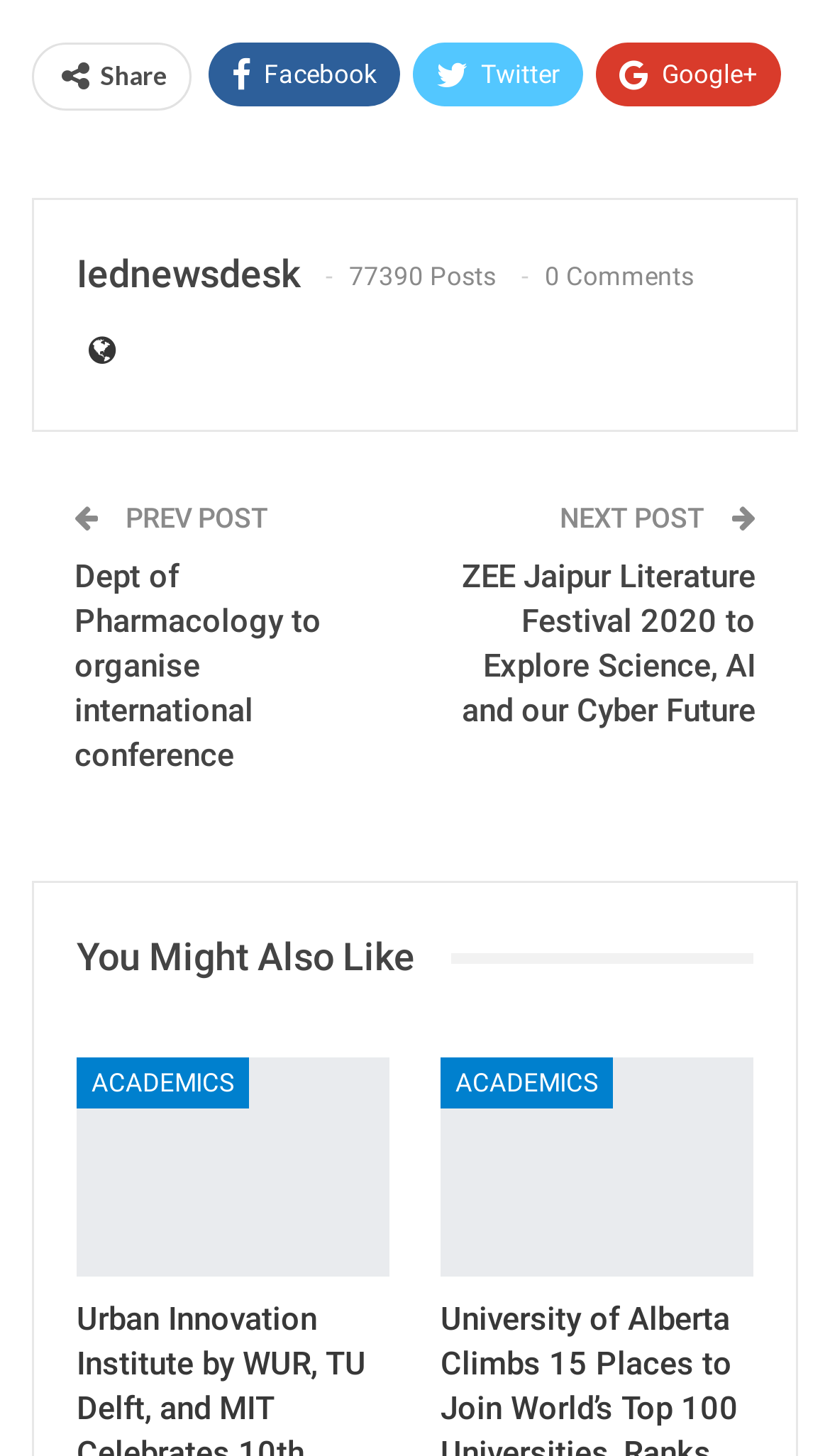Refer to the screenshot and give an in-depth answer to this question: What is the title of the previous post?

I found the answer by looking at the link element that says 'Dept of Pharmacology to organise international conference', which is located near the middle of the page and is labeled as the previous post.